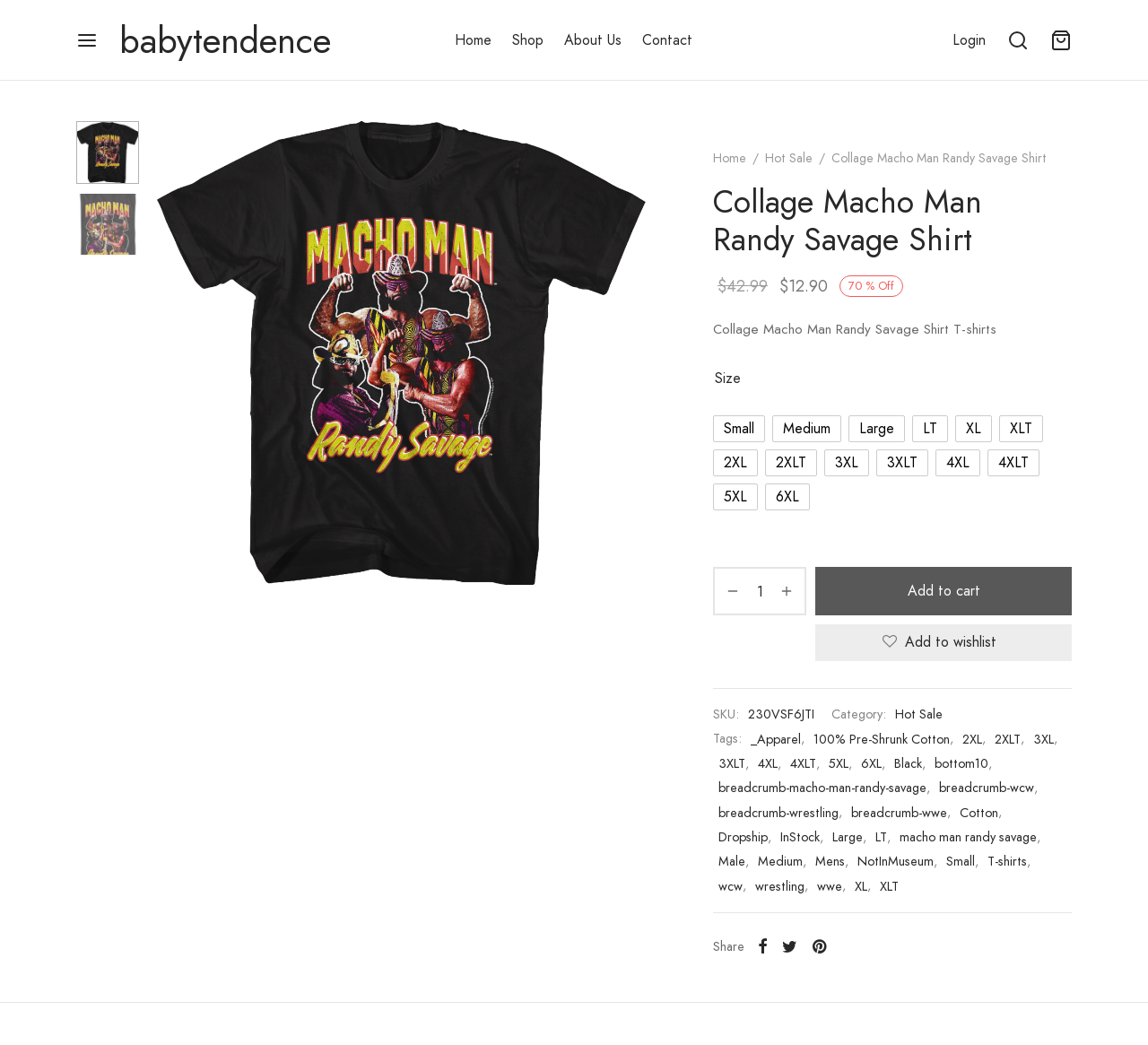Respond to the following query with just one word or a short phrase: 
What are the available sizes for the shirt?

Small to 6XL